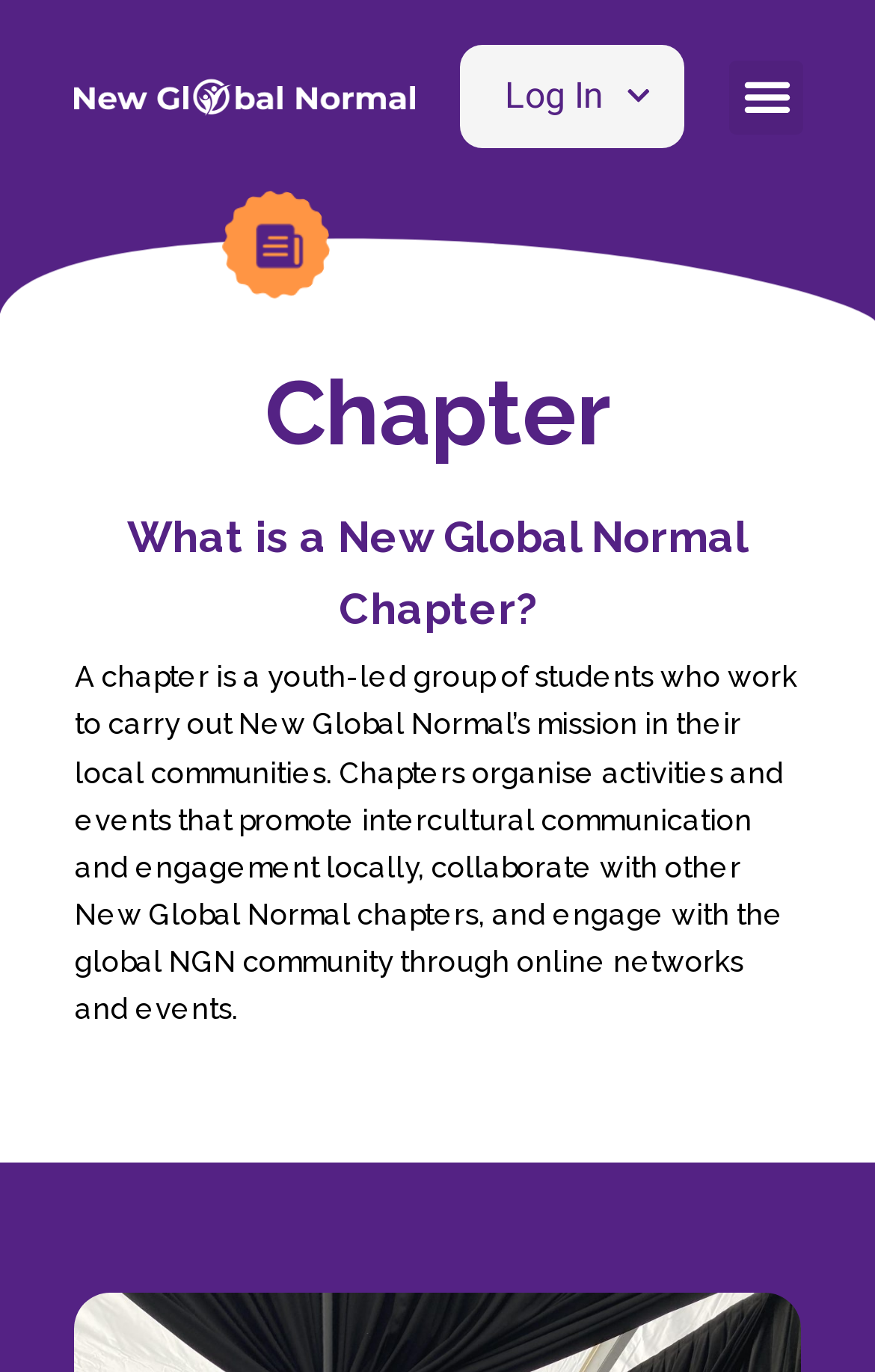Give a concise answer using one word or a phrase to the following question:
How many elements are in the top navigation bar?

3